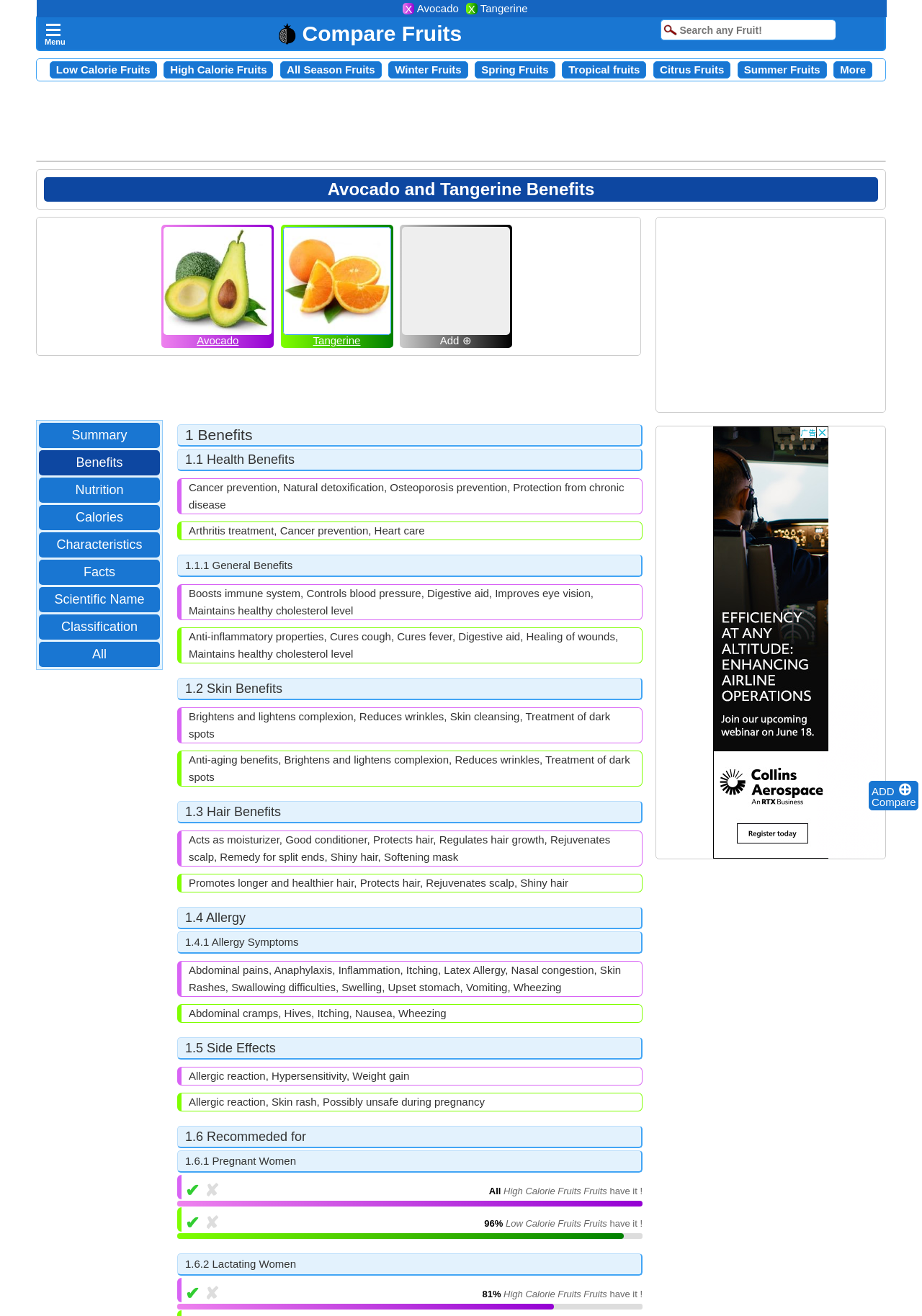Bounding box coordinates are specified in the format (top-left x, top-left y, bottom-right x, bottom-right y). All values are floating point numbers bounded between 0 and 1. Please provide the bounding box coordinate of the region this sentence describes: Low Calorie Fruits

[0.061, 0.048, 0.163, 0.057]